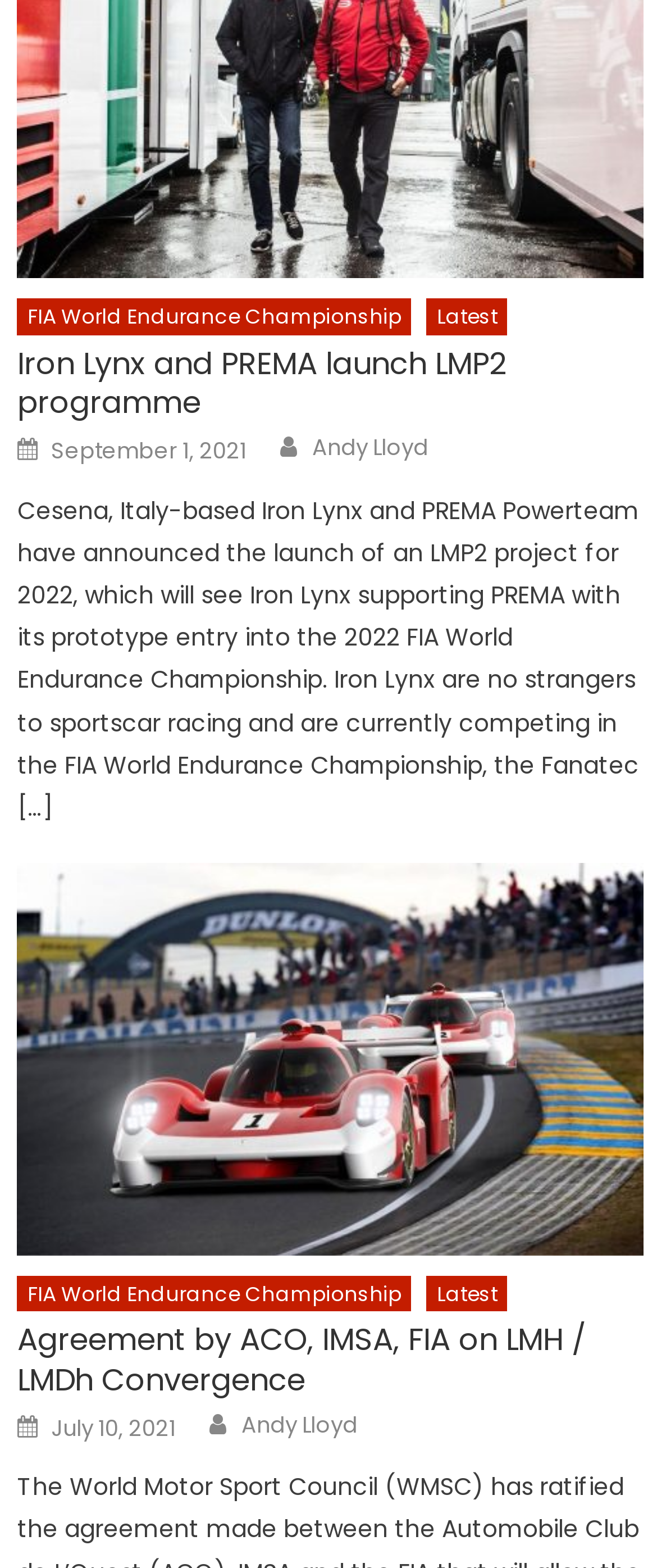Kindly determine the bounding box coordinates for the area that needs to be clicked to execute this instruction: "View the article about Iron Lynx and PREMA launch LMP2 programme".

[0.026, 0.219, 0.98, 0.269]